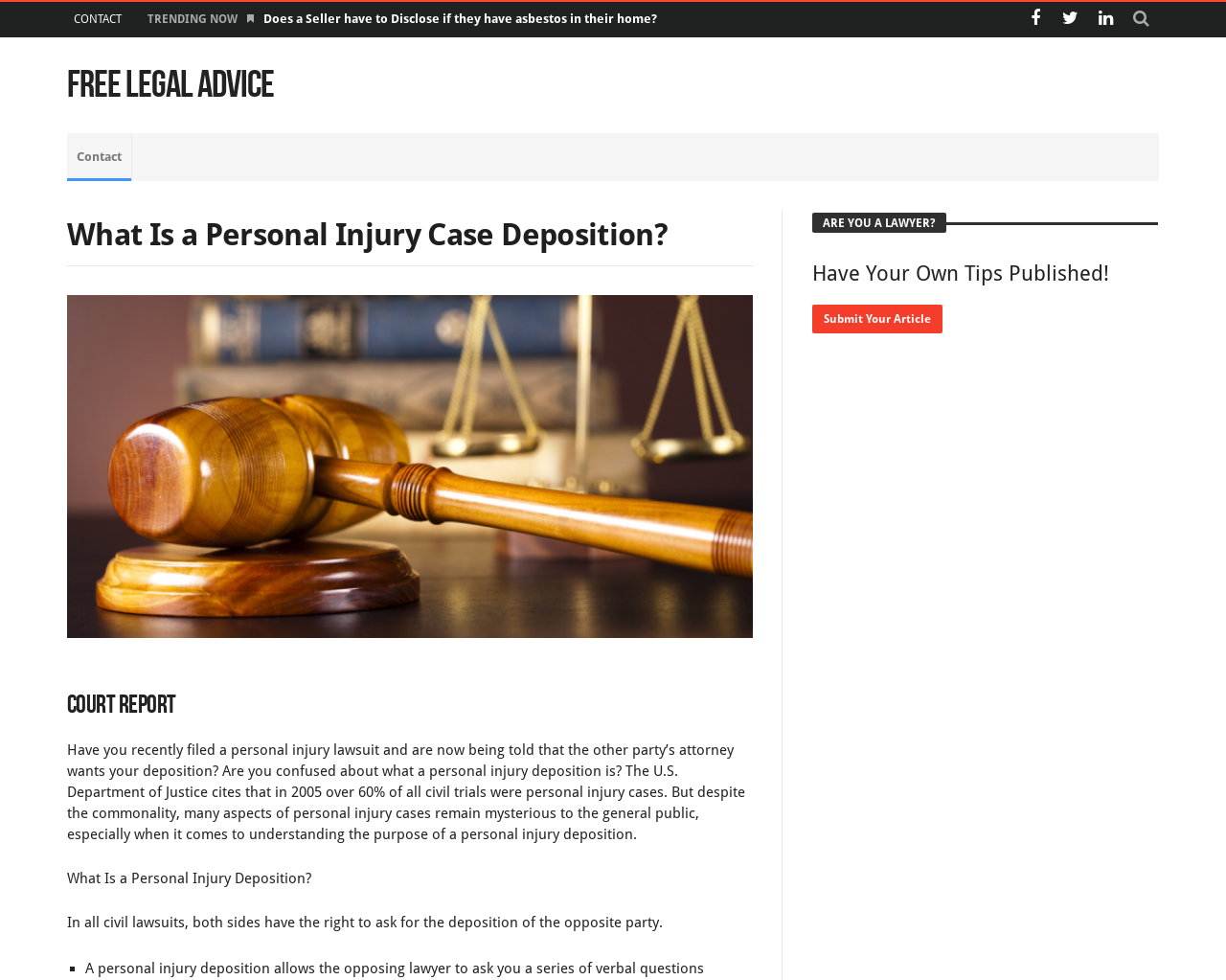What is the purpose of a personal injury deposition?
Please provide a comprehensive and detailed answer to the question.

I found the answer by reading the StaticText element that starts with 'In all civil lawsuits, both sides have the right to ask for the deposition of the opposite party.' This text explains the purpose of a personal injury deposition.